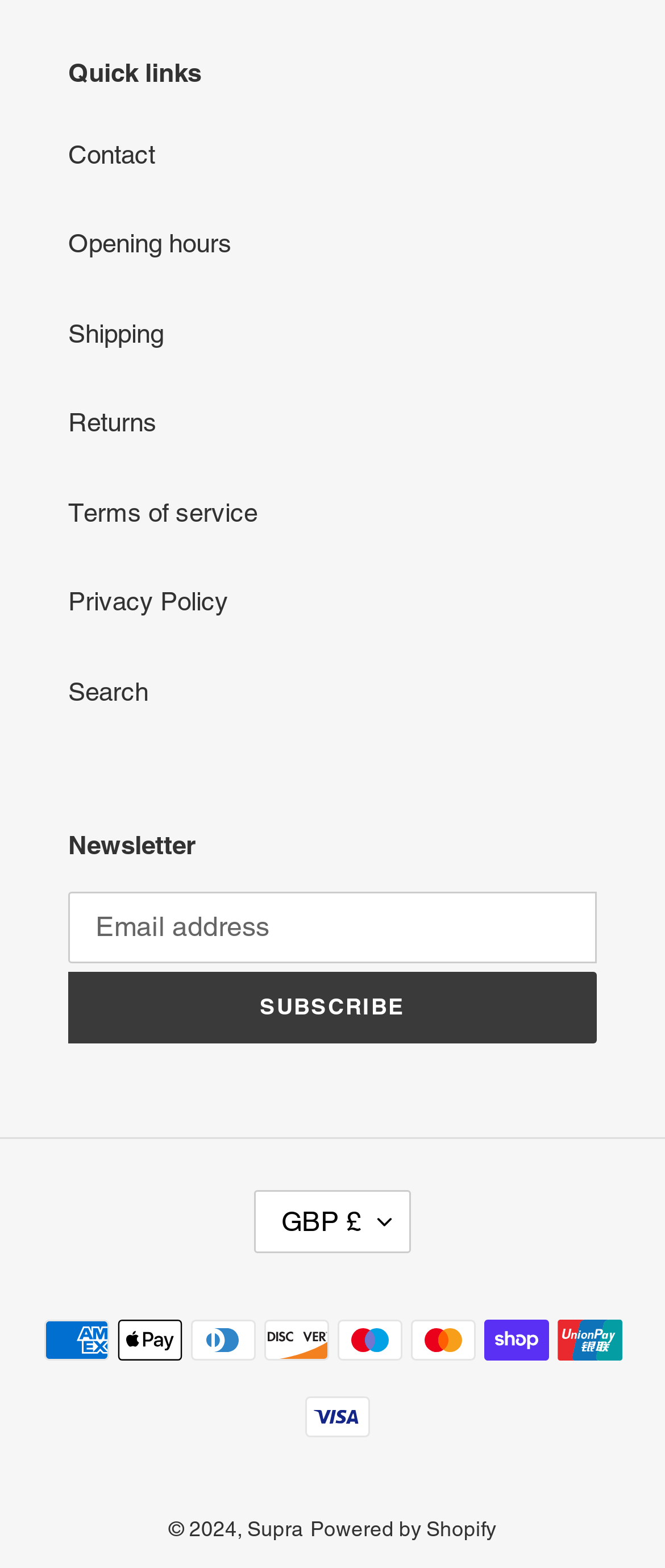Answer the question in a single word or phrase:
How many payment methods are shown?

11